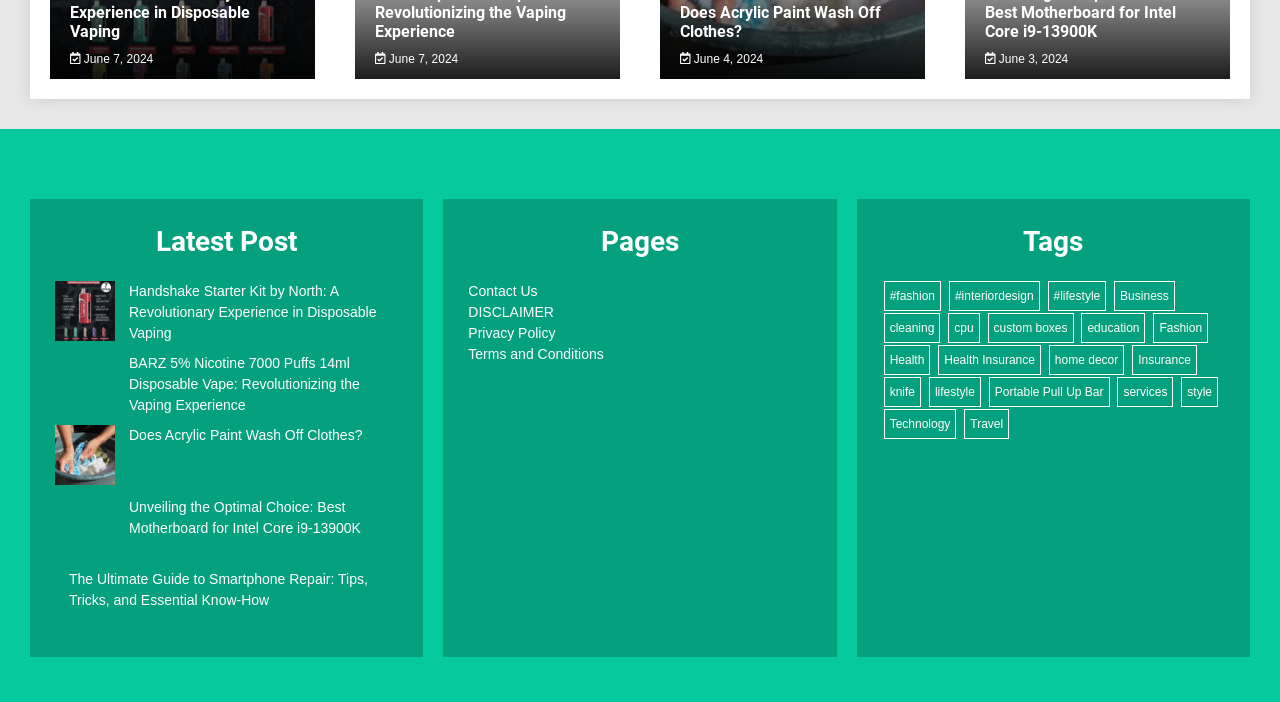How many tags are listed under the 'Tags' heading?
Could you answer the question with a detailed and thorough explanation?

I counted the number of tags under the 'Tags' heading by looking at the links with text '#fashion (3 items)', '#interiordesign (4 items)', '#lifestyle (4 items)', and so on, up to 'Technology (8 items)'.